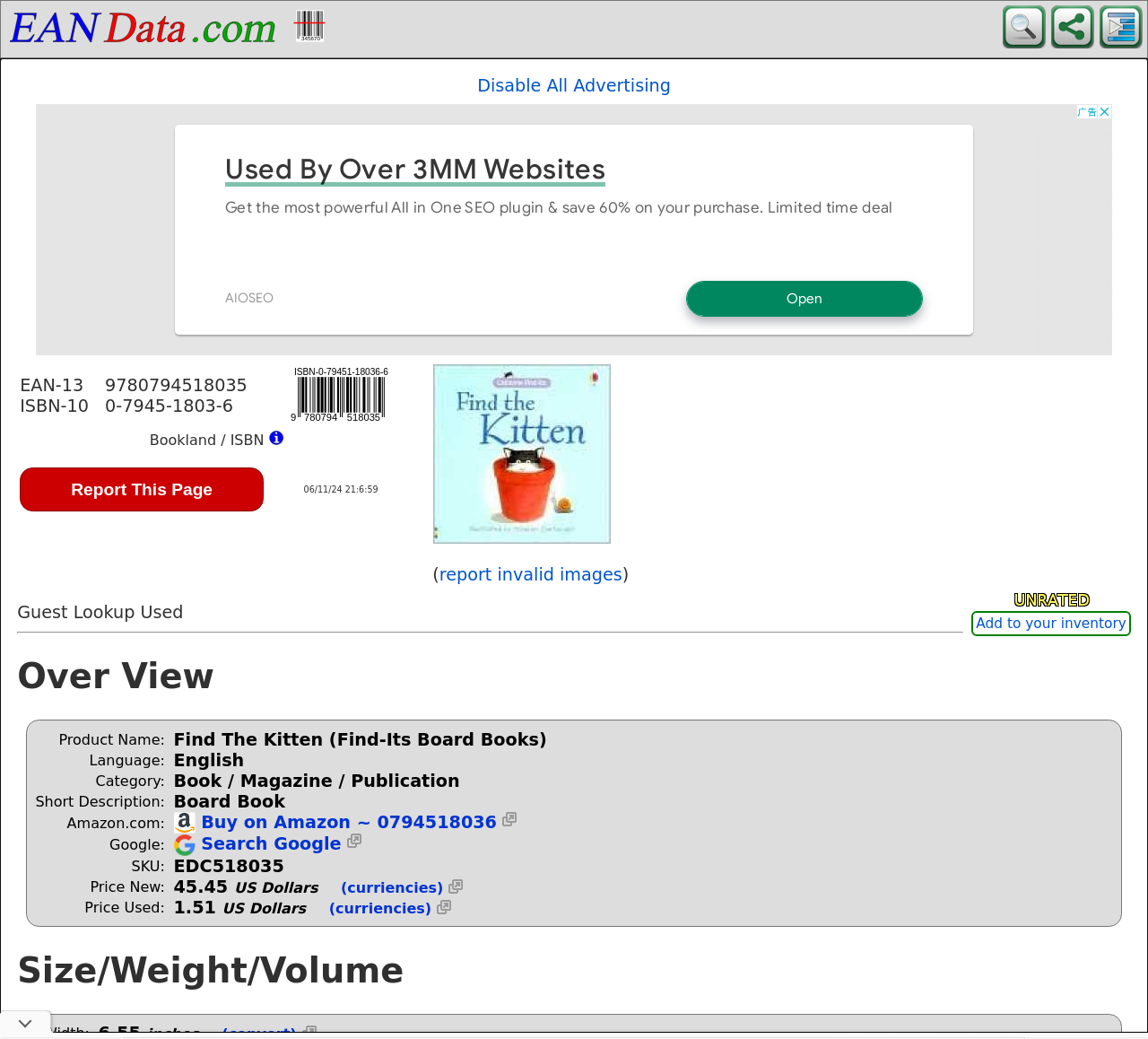What is the language of the book?
Please provide a comprehensive answer to the question based on the webpage screenshot.

The language of the book can be found in the 'Over View' section, where it is listed as 'Language: English'.